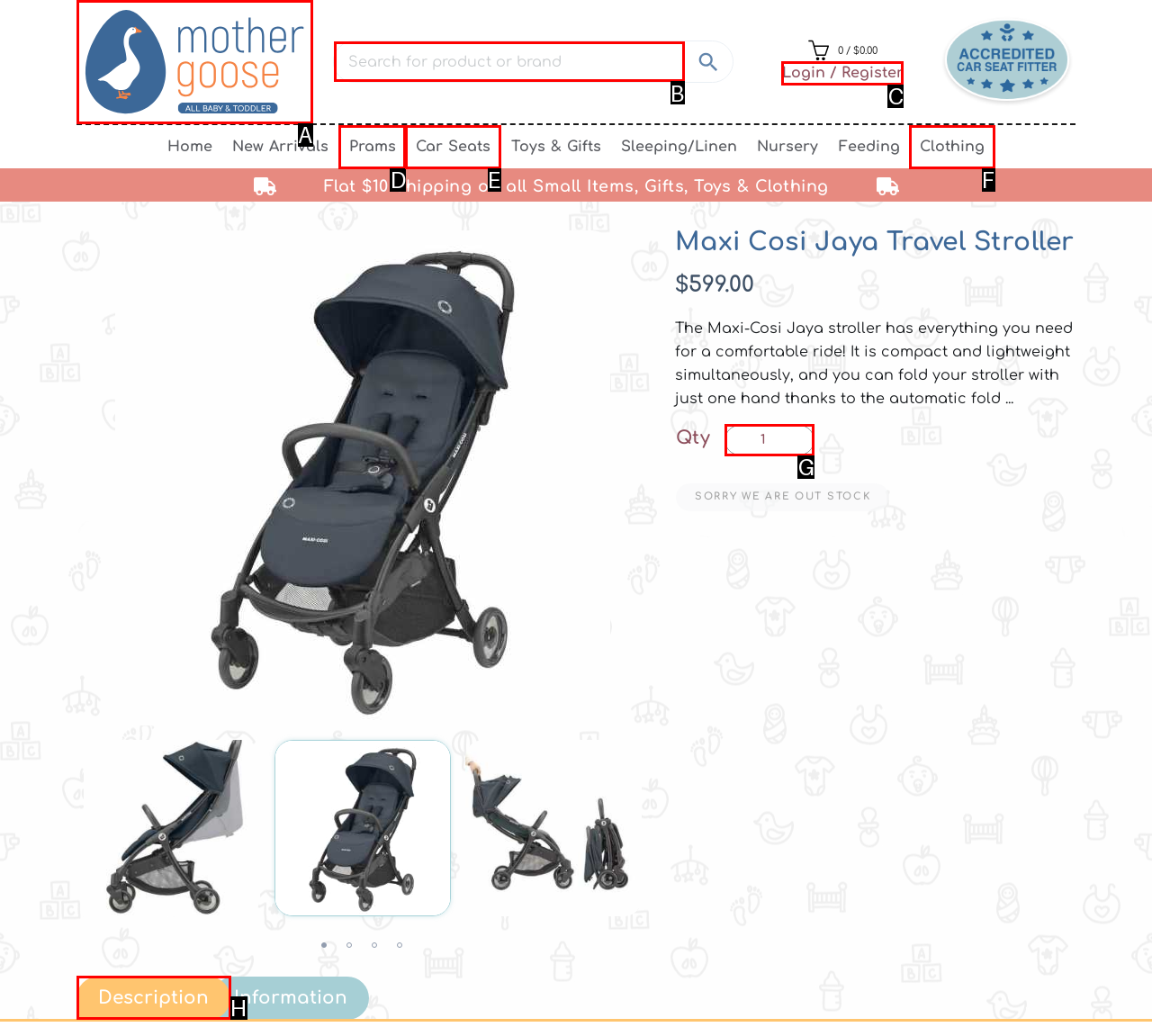For the task: Select quantity, tell me the letter of the option you should click. Answer with the letter alone.

G